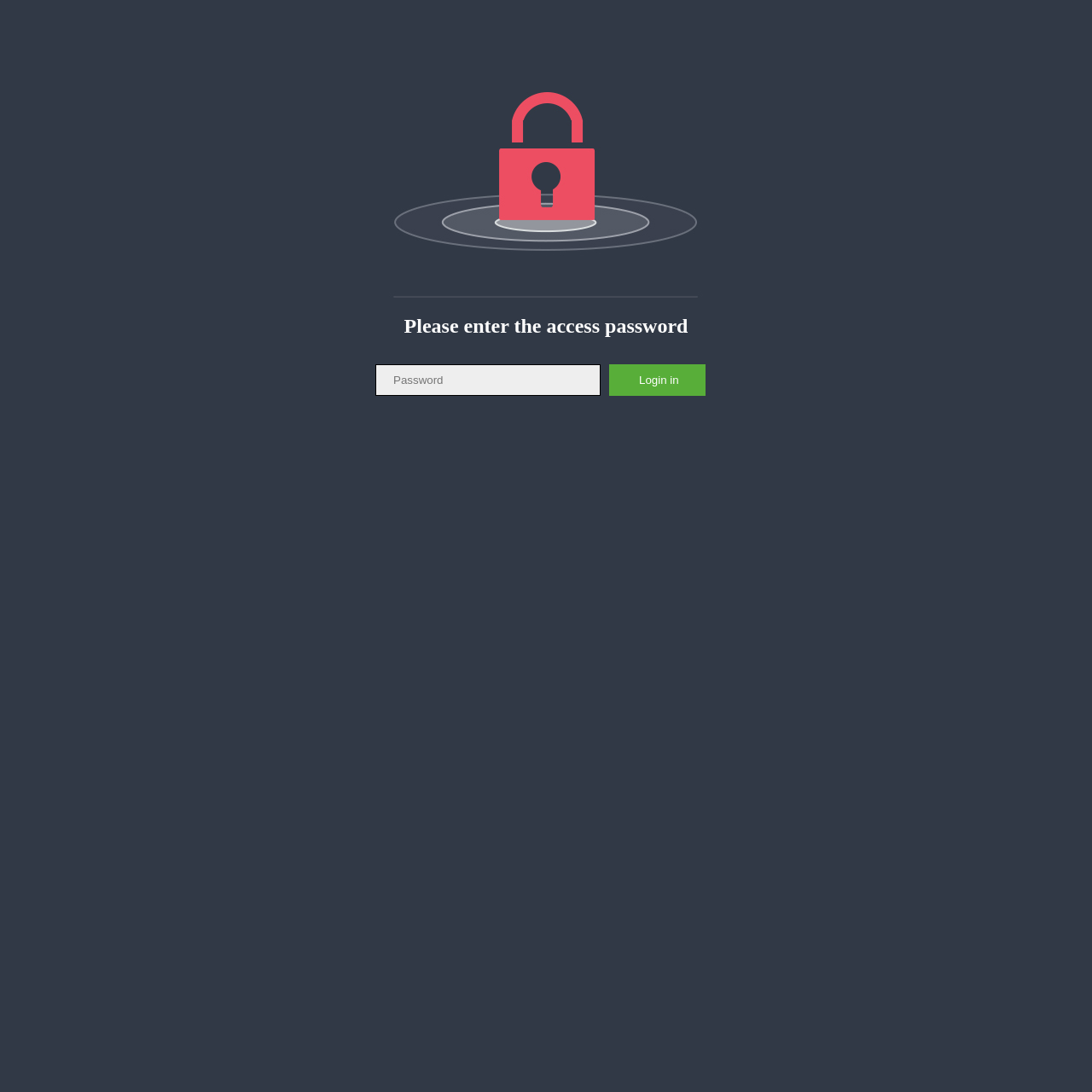What is the function of the button? From the image, respond with a single word or brief phrase.

Login in